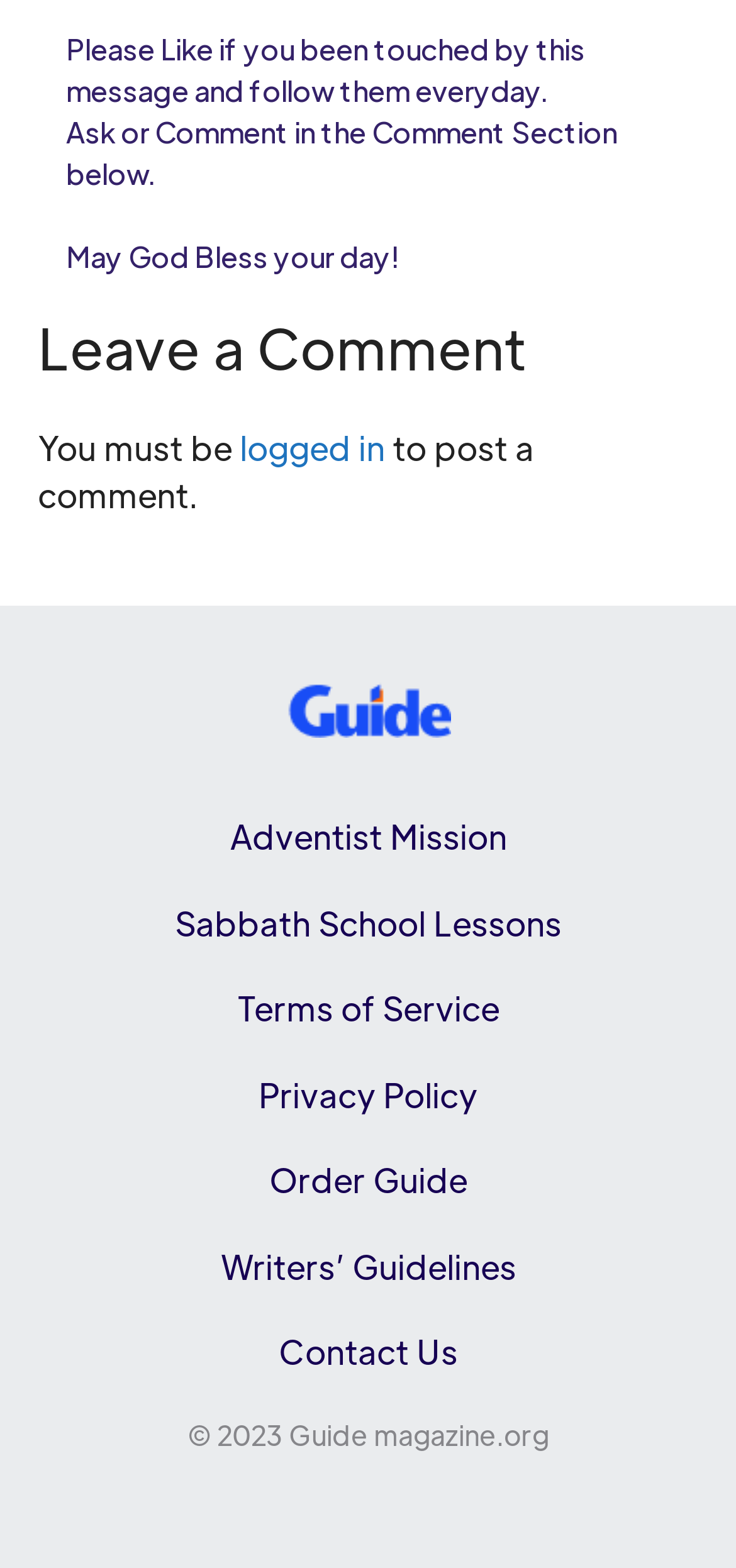How many links are available at the bottom of the webpage?
Refer to the image and offer an in-depth and detailed answer to the question.

There are 8 links at the bottom of the webpage, including 'Adventist Mission', 'Sabbath School Lessons', 'Terms of Service', 'Privacy Policy', 'Order Guide', 'Writers’ Guidelines', and 'Contact Us'.